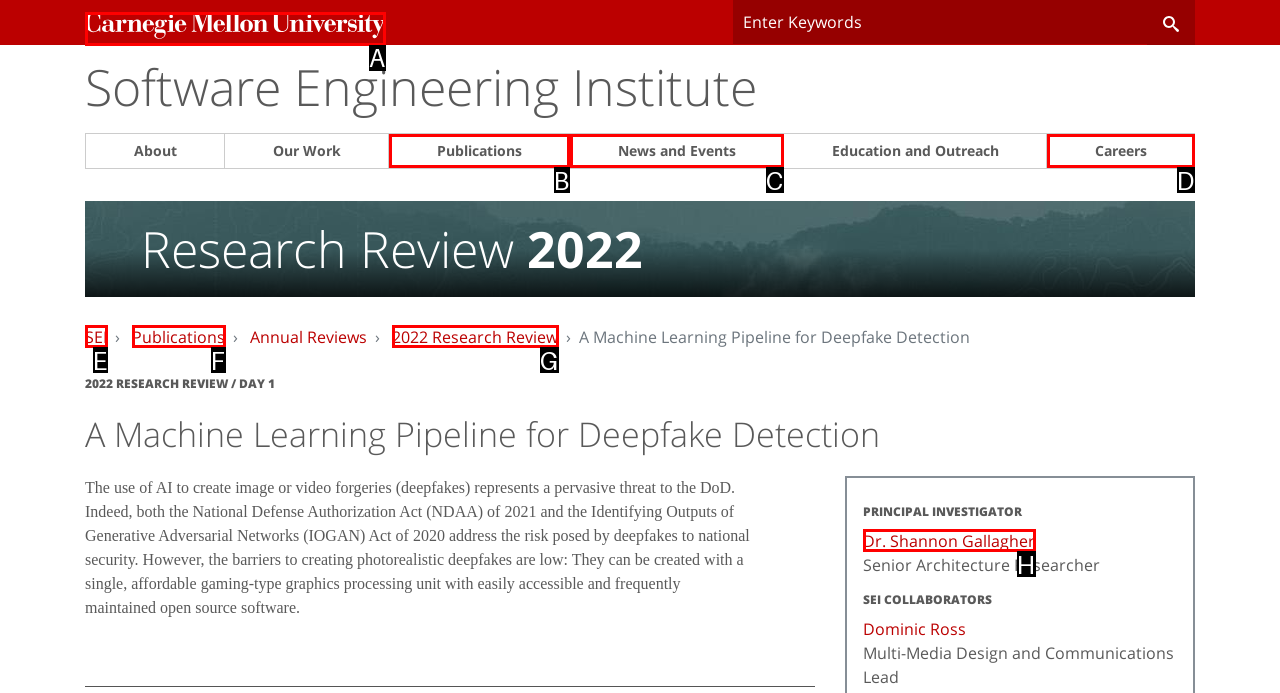Point out the option that aligns with the description: Publications
Provide the letter of the corresponding choice directly.

F